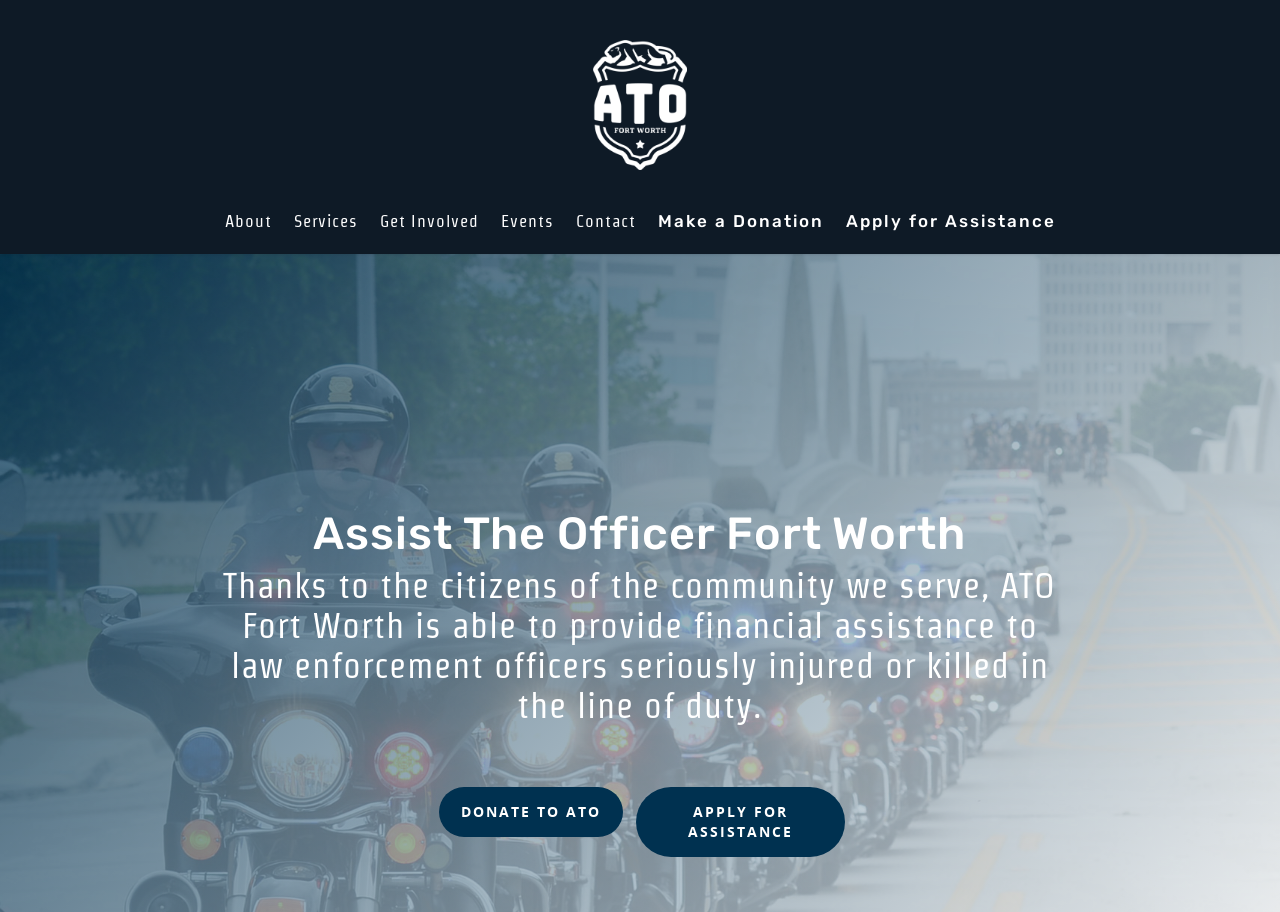Determine the bounding box coordinates of the clickable element necessary to fulfill the instruction: "Click on APPLY FOR ASSISTANCE". Provide the coordinates as four float numbers within the 0 to 1 range, i.e., [left, top, right, bottom].

[0.497, 0.862, 0.66, 0.939]